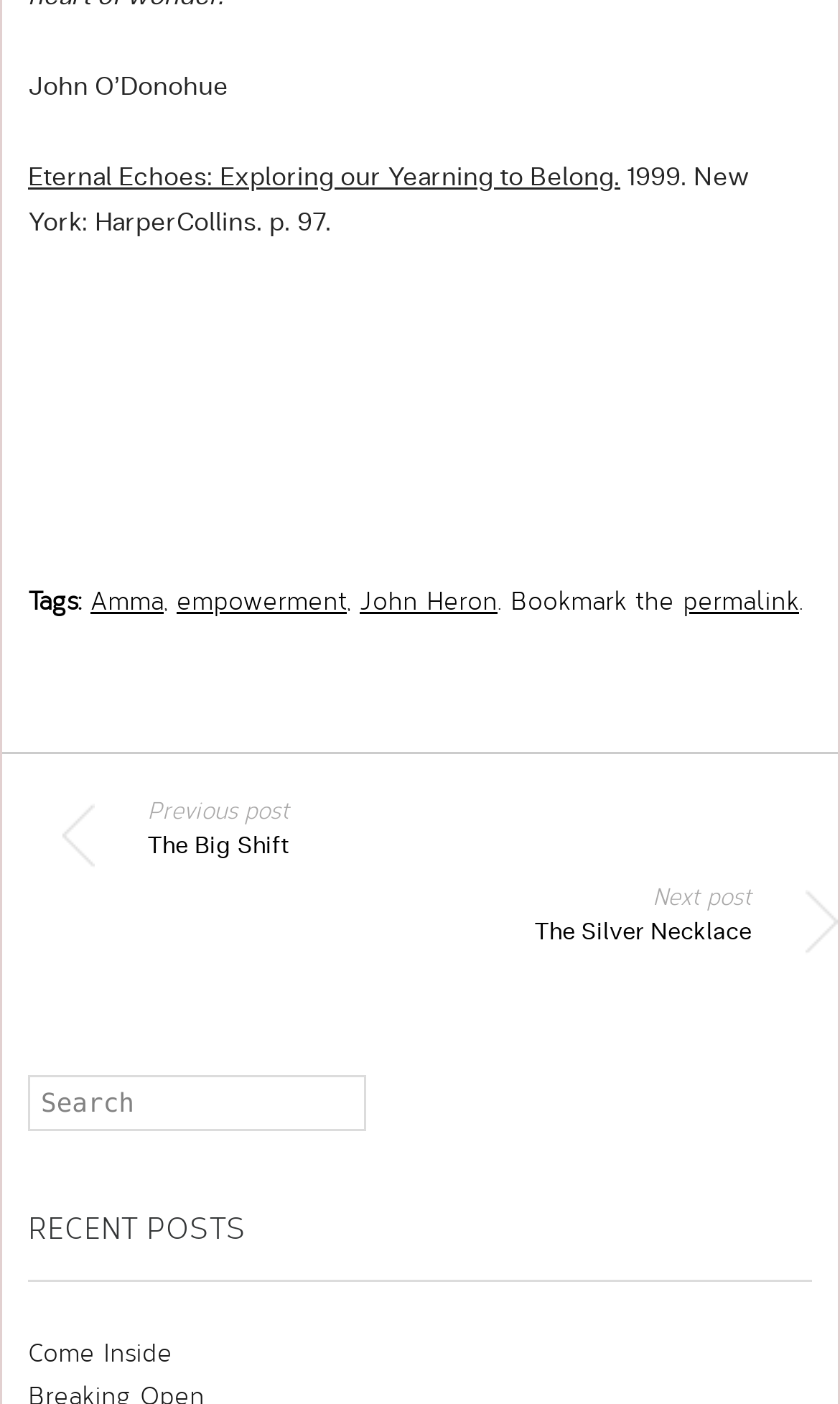Find the bounding box coordinates for the area you need to click to carry out the instruction: "View a tagged post about empowerment". The coordinates should be four float numbers between 0 and 1, indicated as [left, top, right, bottom].

[0.21, 0.415, 0.413, 0.439]